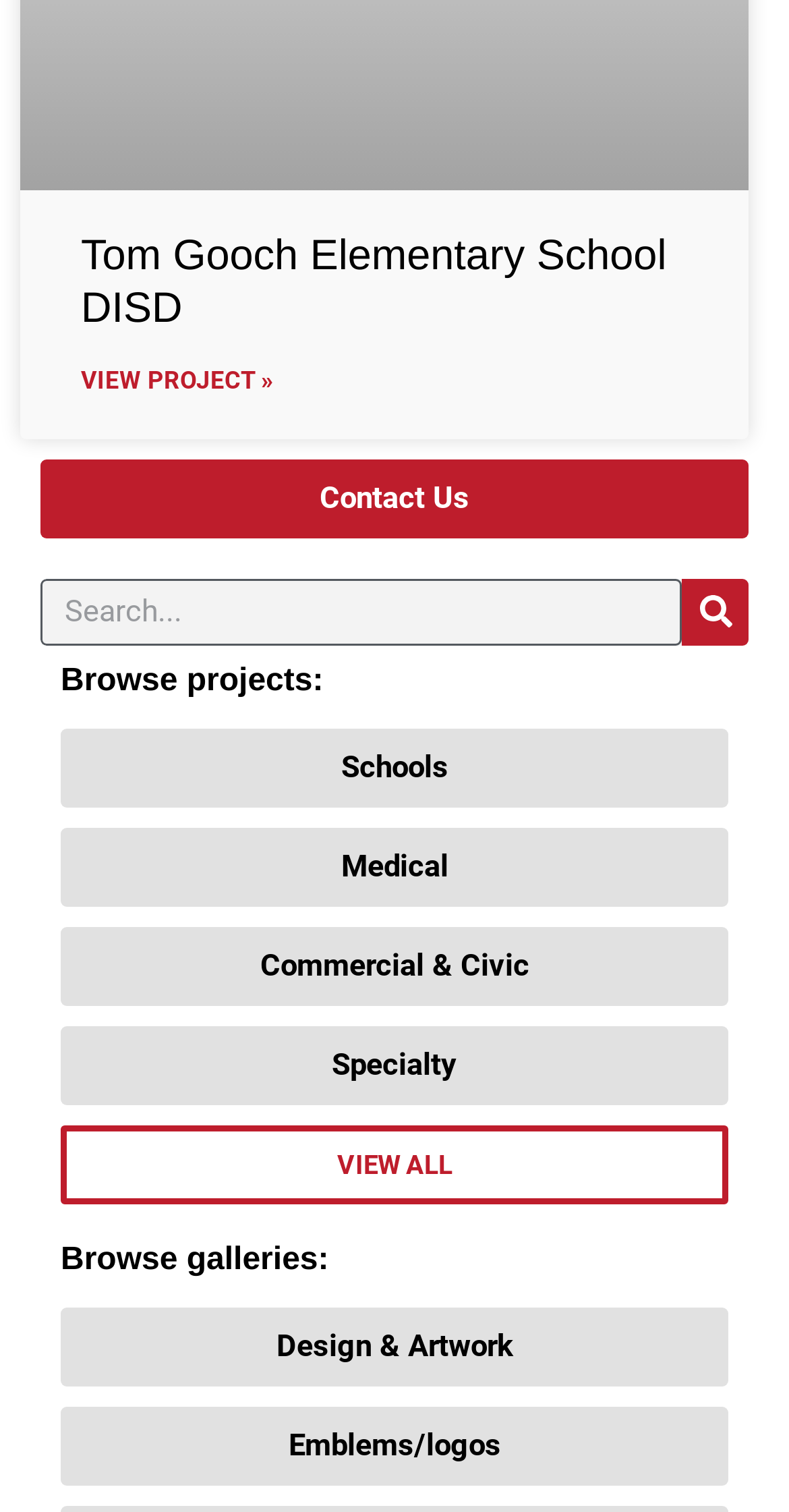Bounding box coordinates are specified in the format (top-left x, top-left y, bottom-right x, bottom-right y). All values are floating point numbers bounded between 0 and 1. Please provide the bounding box coordinate of the region this sentence describes: VIEW ALL

[0.077, 0.744, 0.923, 0.796]